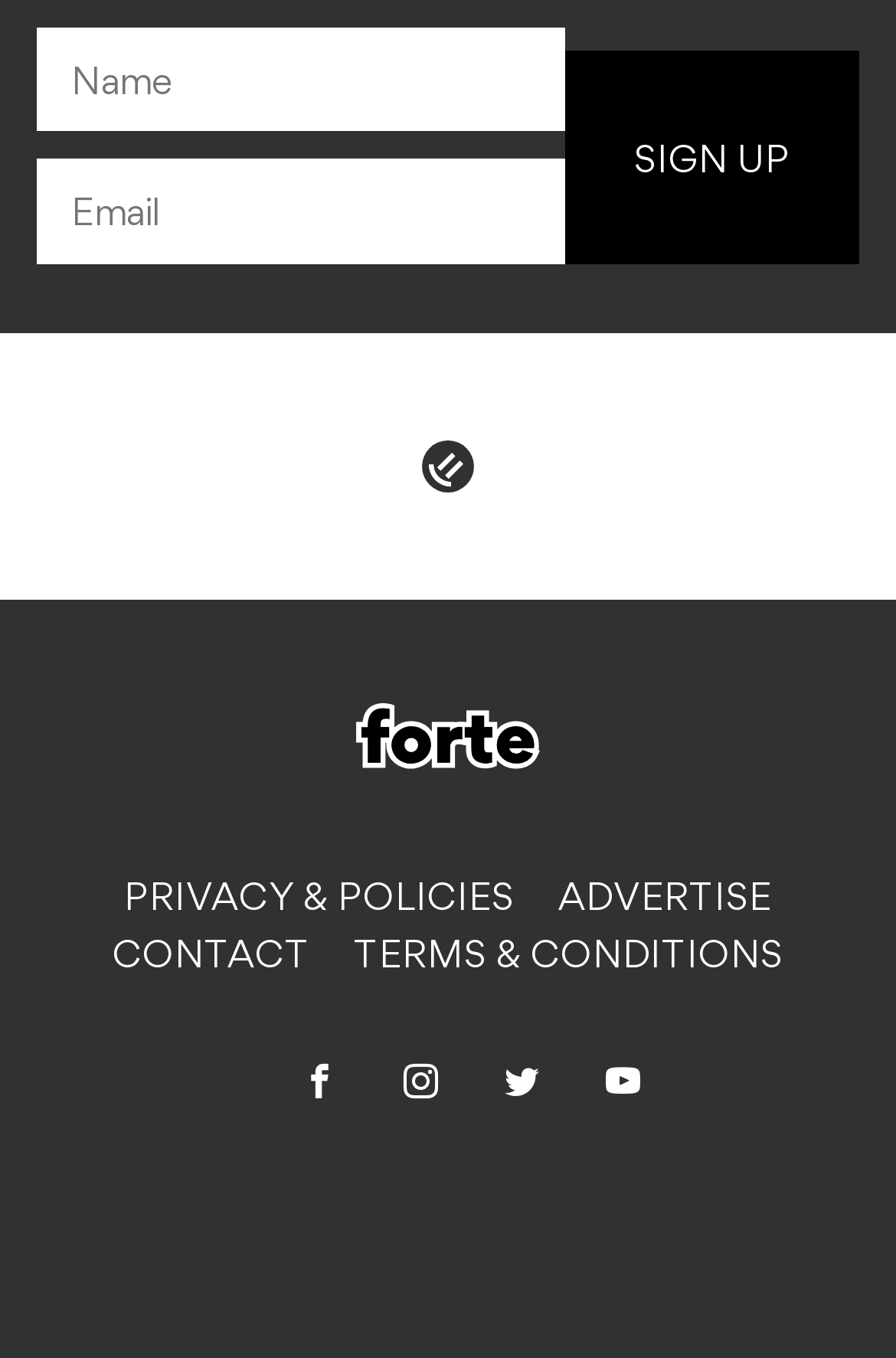Please provide a comprehensive answer to the question below using the information from the image: What type of links are at the bottom of the page?

The links at the bottom of the page include 'PRIVACY & POLICIES', 'ADVERTISE', 'CONTACT', and 'TERMS & CONDITIONS', which are all related to the website's policies, advertising, and contact information.